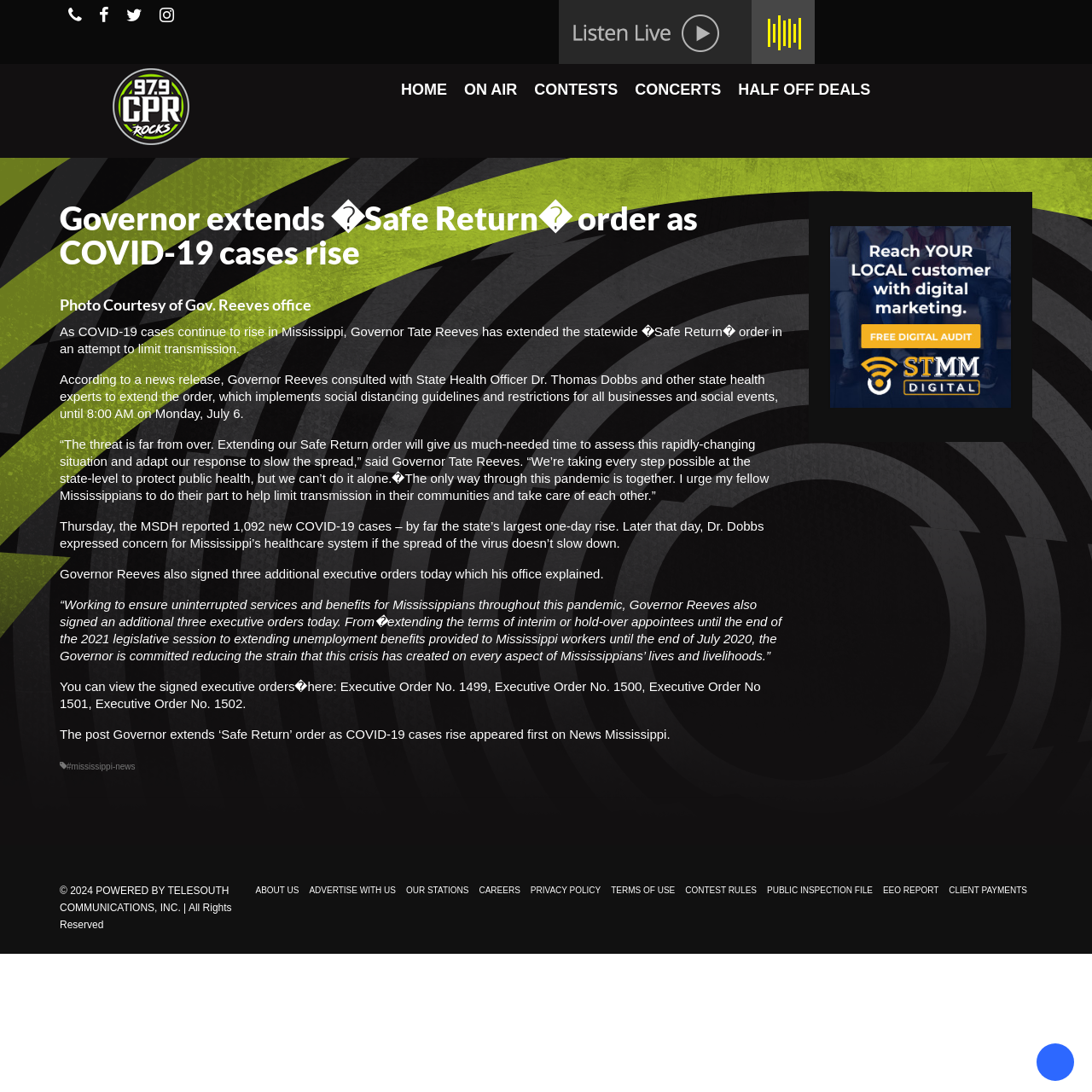Provide an in-depth description of the elements and layout of the webpage.

This webpage appears to be a news article page from a local news website, specifically News Mississippi. At the top of the page, there is an accessibility menu button and a row of social media links. Below that, there is a header section with a logo and a navigation menu with links to different sections of the website, including Home, On Air, Contests, Concerts, and Half Off Deals.

The main content of the page is an article about Governor Tate Reeves extending the statewide "Safe Return" order due to rising COVID-19 cases in Mississippi. The article includes a heading, several paragraphs of text, and a few links to related executive orders. There is also an image of a flower at the top of the article, which may be a decorative element or a logo.

To the right of the article, there is a complementary section with a figure, which may be an advertisement or a promotional image. At the bottom of the page, there is a footer section with links to various pages, including About Us, Advertise with Us, and Careers, as well as a copyright notice and a link to the website's terms of use.

Overall, the webpage has a clean and organized layout, with a clear hierarchy of elements and a focus on presenting news content to the user.